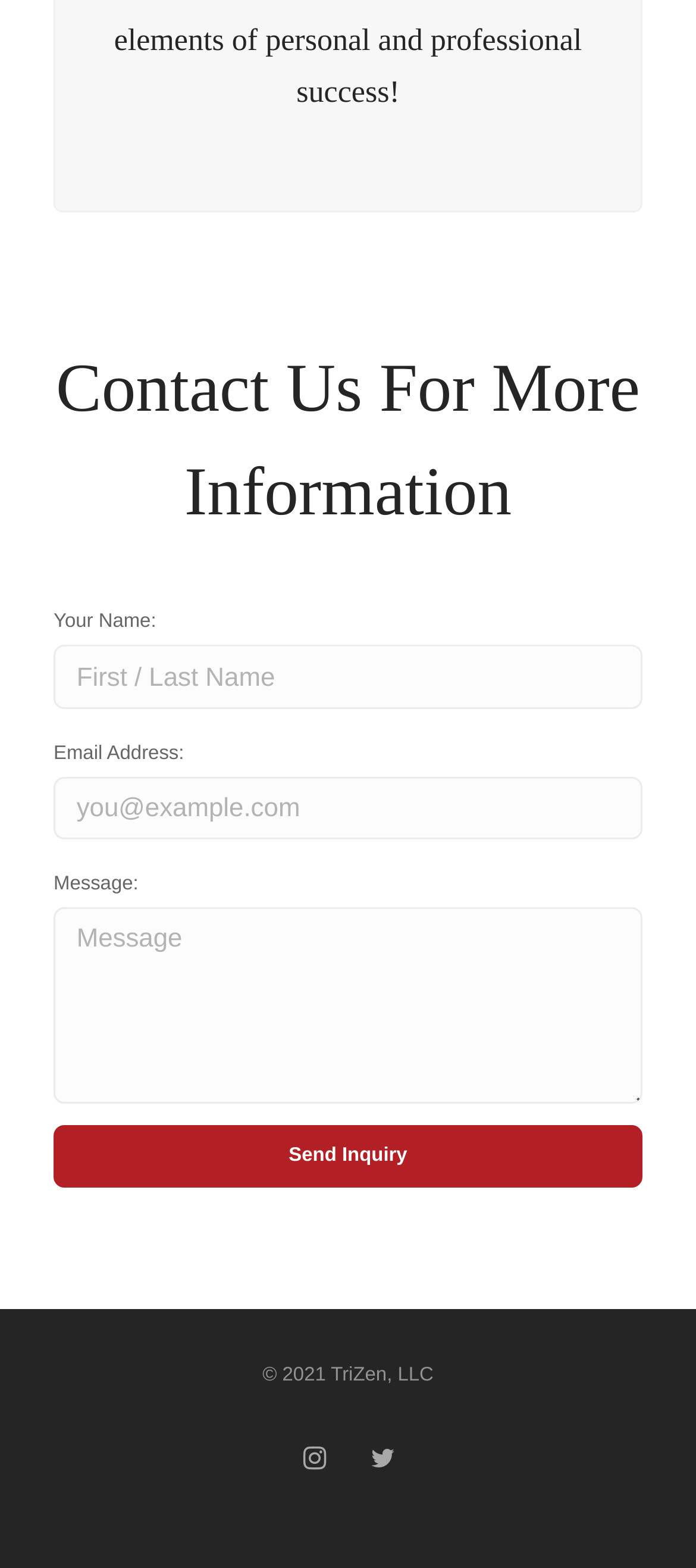What is the label of the first text field in the contact form?
Answer the question in as much detail as possible.

The first text field in the contact form has a label 'Your Name:' which indicates that the user should enter their name in this field.